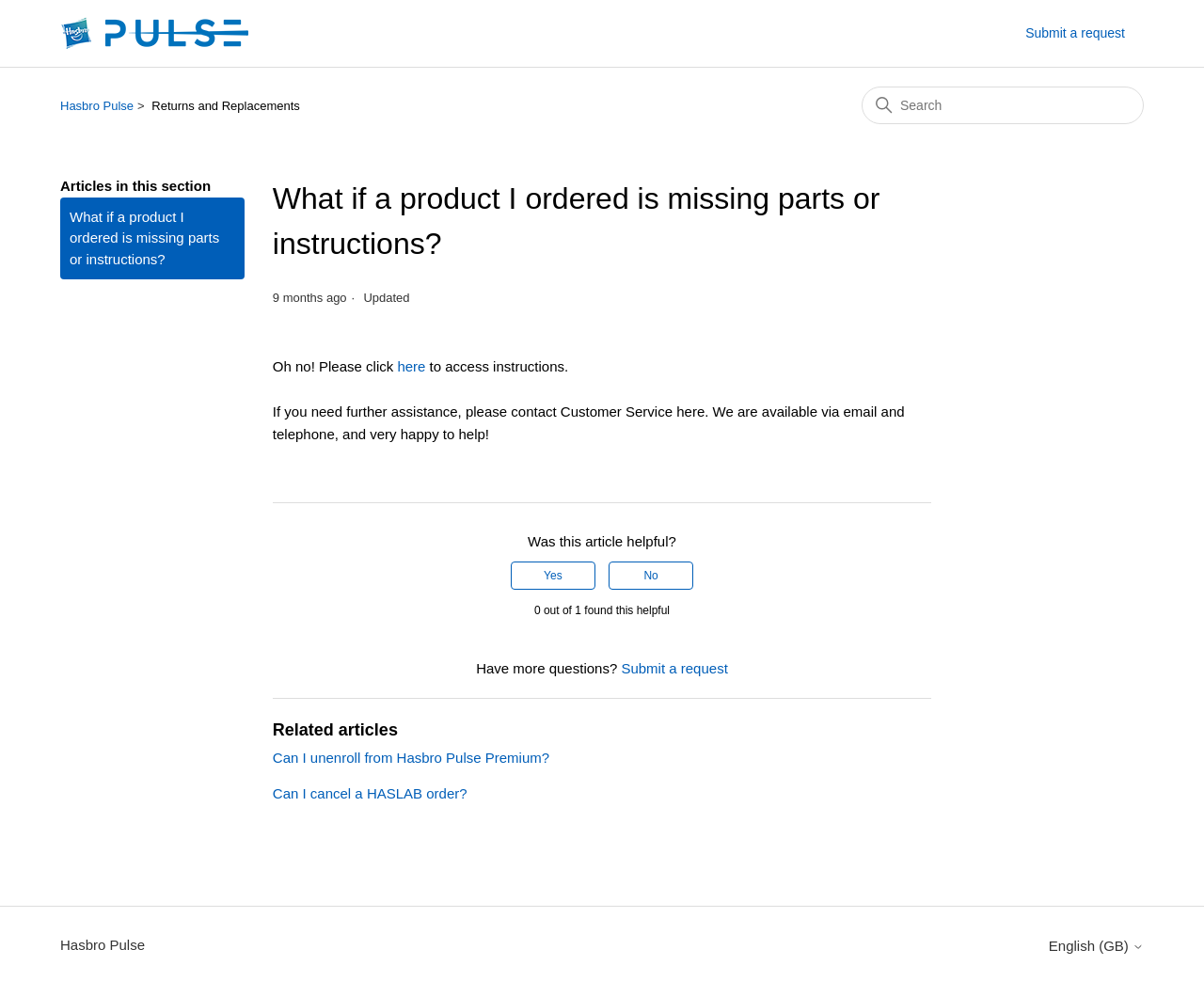How can I get further assistance?
Based on the image, answer the question with as much detail as possible.

According to the article, if I need further assistance, I can contact Customer Service via email and telephone, as mentioned in the sentence 'If you need further assistance, please contact Customer Service here. We are available via email and telephone, and very happy to help!'.